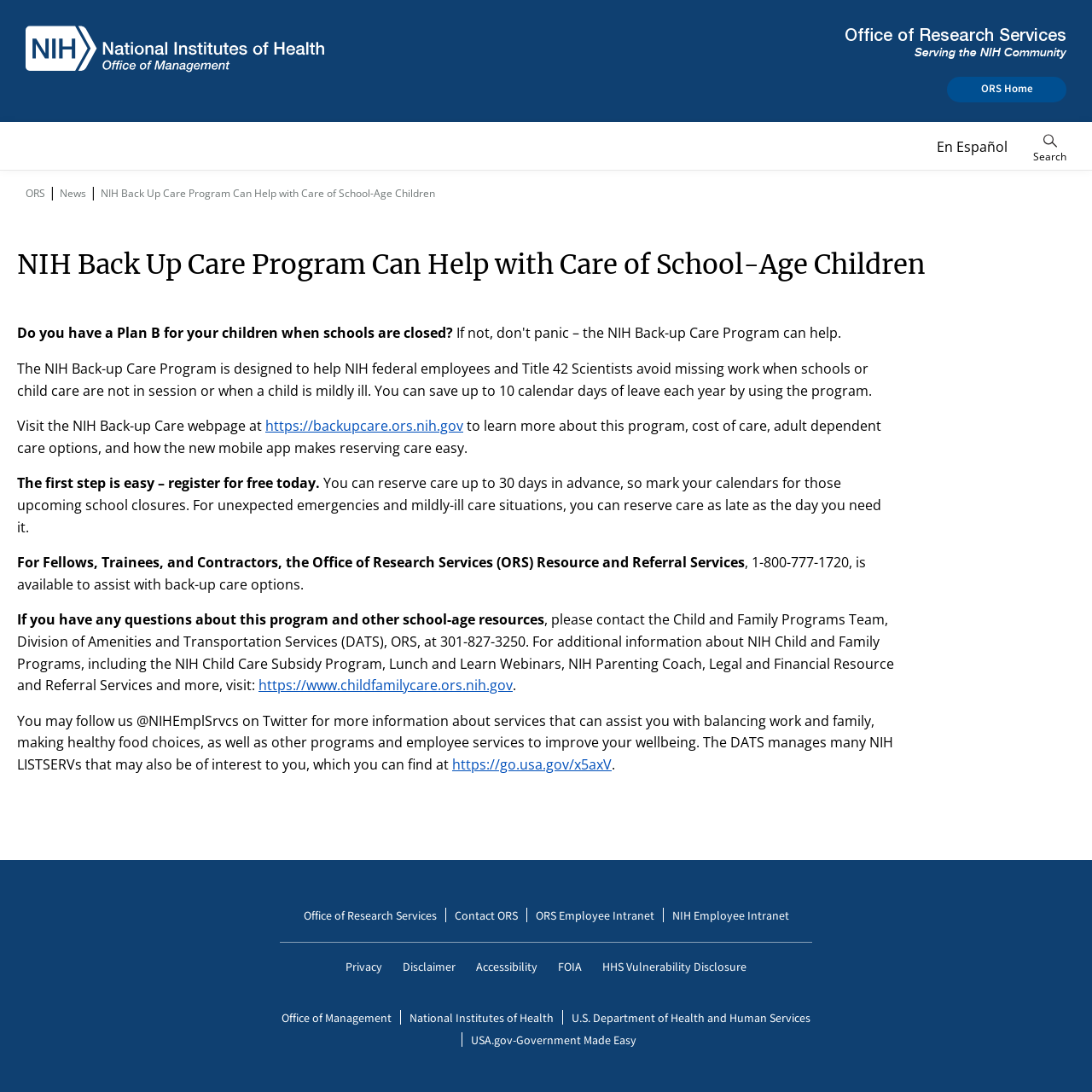Extract the bounding box coordinates of the UI element described by: "NIH Employee Intranet". The coordinates should include four float numbers ranging from 0 to 1, e.g., [left, top, right, bottom].

[0.615, 0.832, 0.722, 0.846]